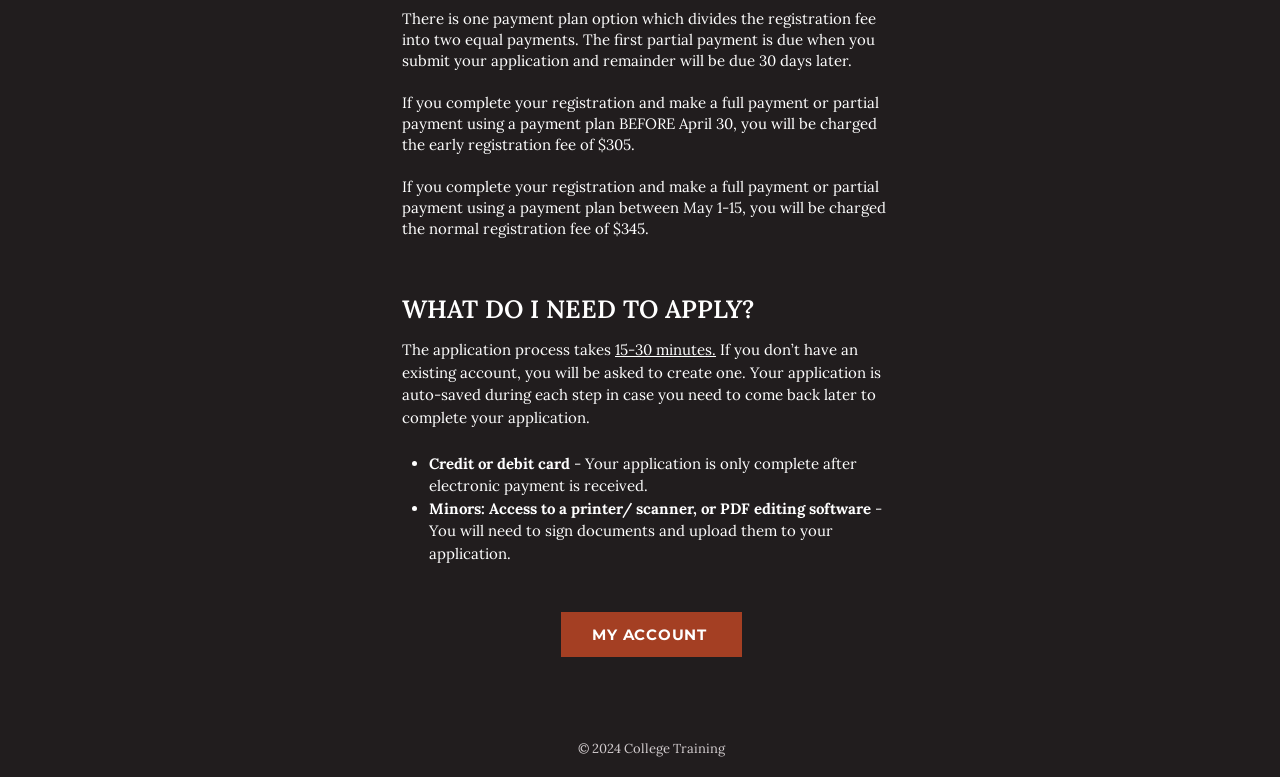What is the early registration fee?
Deliver a detailed and extensive answer to the question.

The early registration fee is mentioned in the second paragraph of the webpage, which states that if you complete your registration and make a full payment or partial payment using a payment plan before April 30, you will be charged the early registration fee of $305.